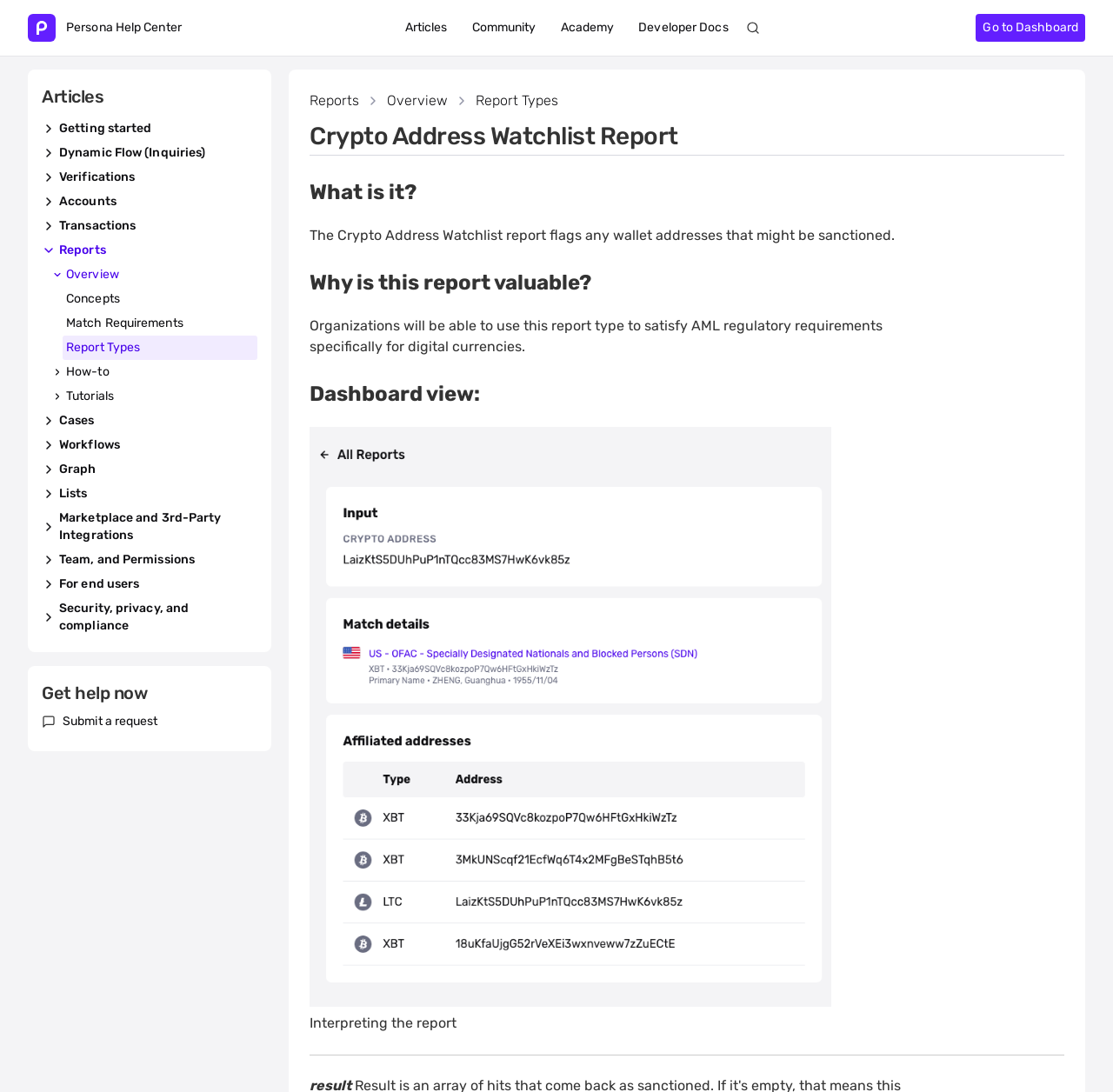How many links are there in the navigation top?
Refer to the image and provide a one-word or short phrase answer.

1